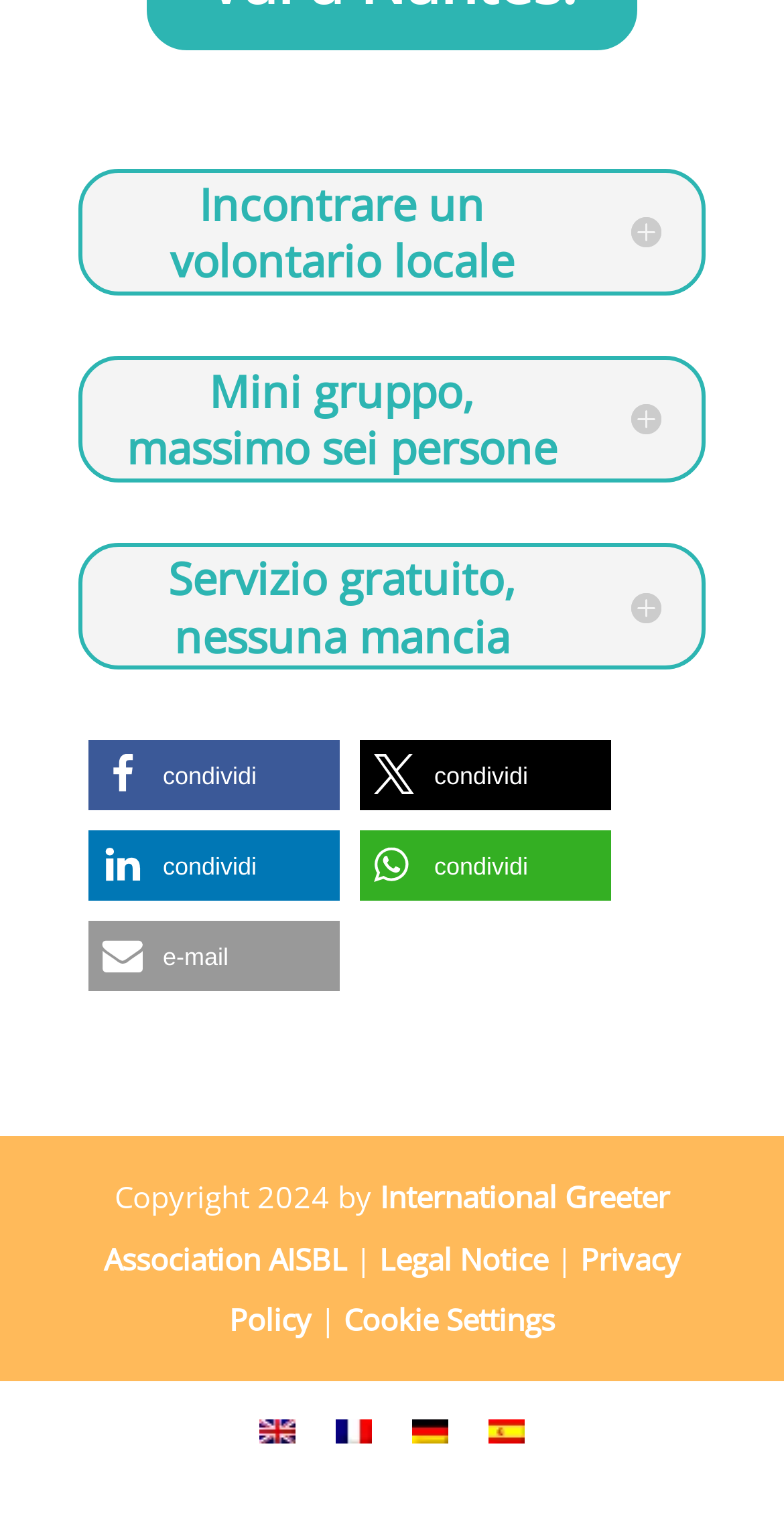Locate the bounding box coordinates of the area where you should click to accomplish the instruction: "Share on LinkedIn".

[0.113, 0.541, 0.433, 0.587]